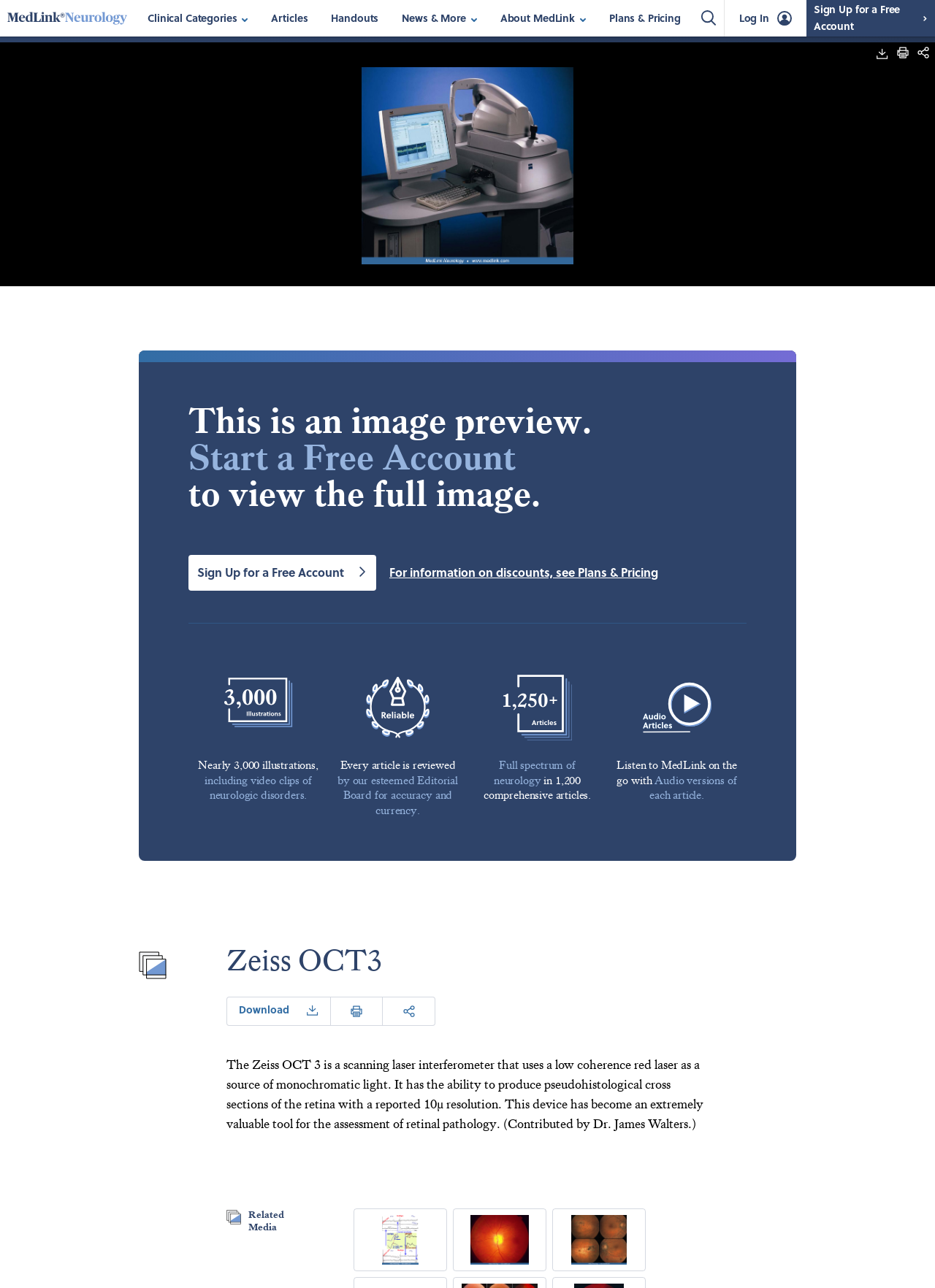How can users navigate through the list of links?
Please provide a detailed and thorough answer to the question.

The presence of 'previous' and 'next' buttons at the bottom of the list of links indicates that users can navigate through the list by clicking on these buttons, allowing them to access more links without having to scroll through the entire list.